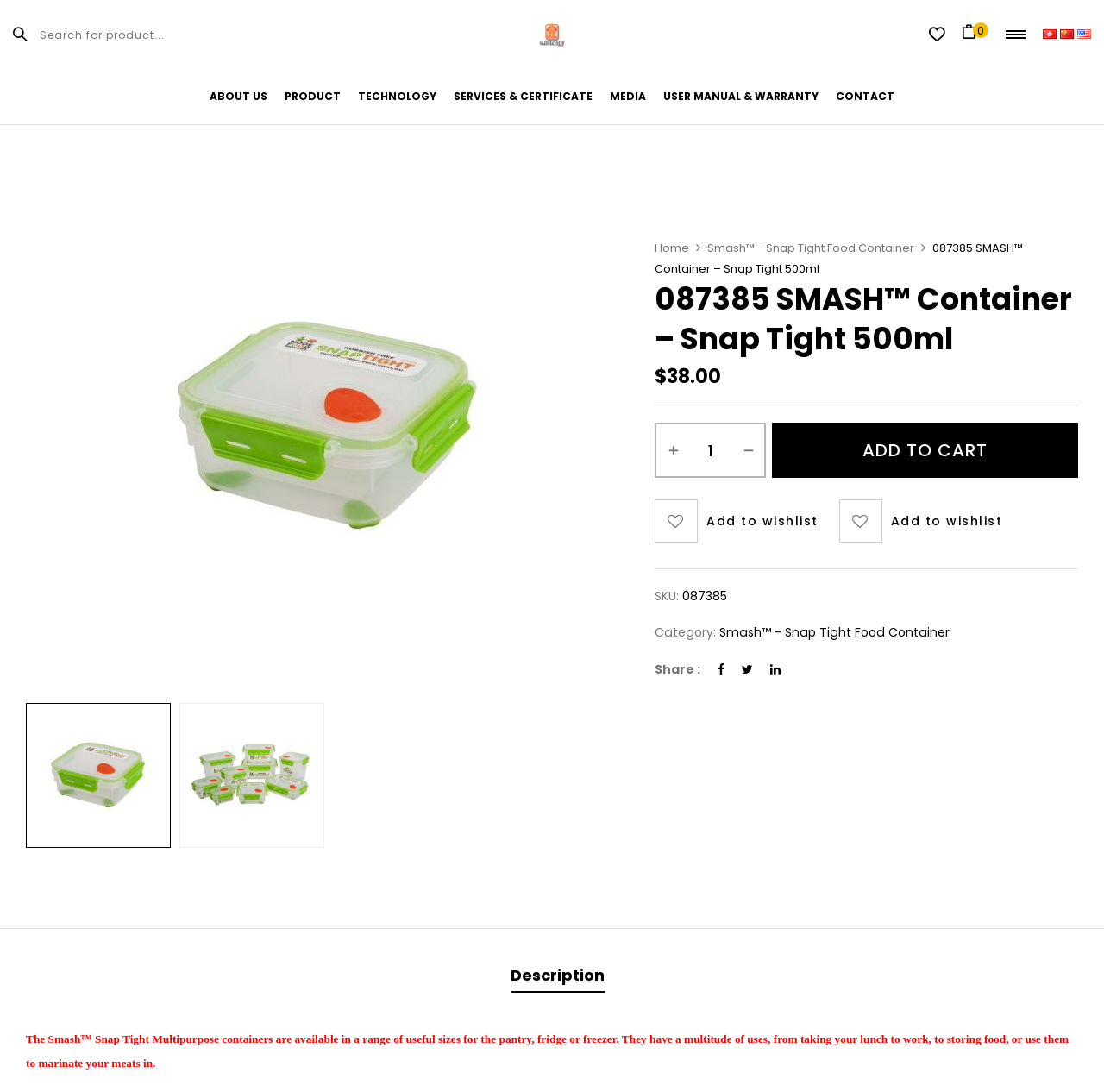How many images of the product are shown?
Answer briefly with a single word or phrase based on the image.

2